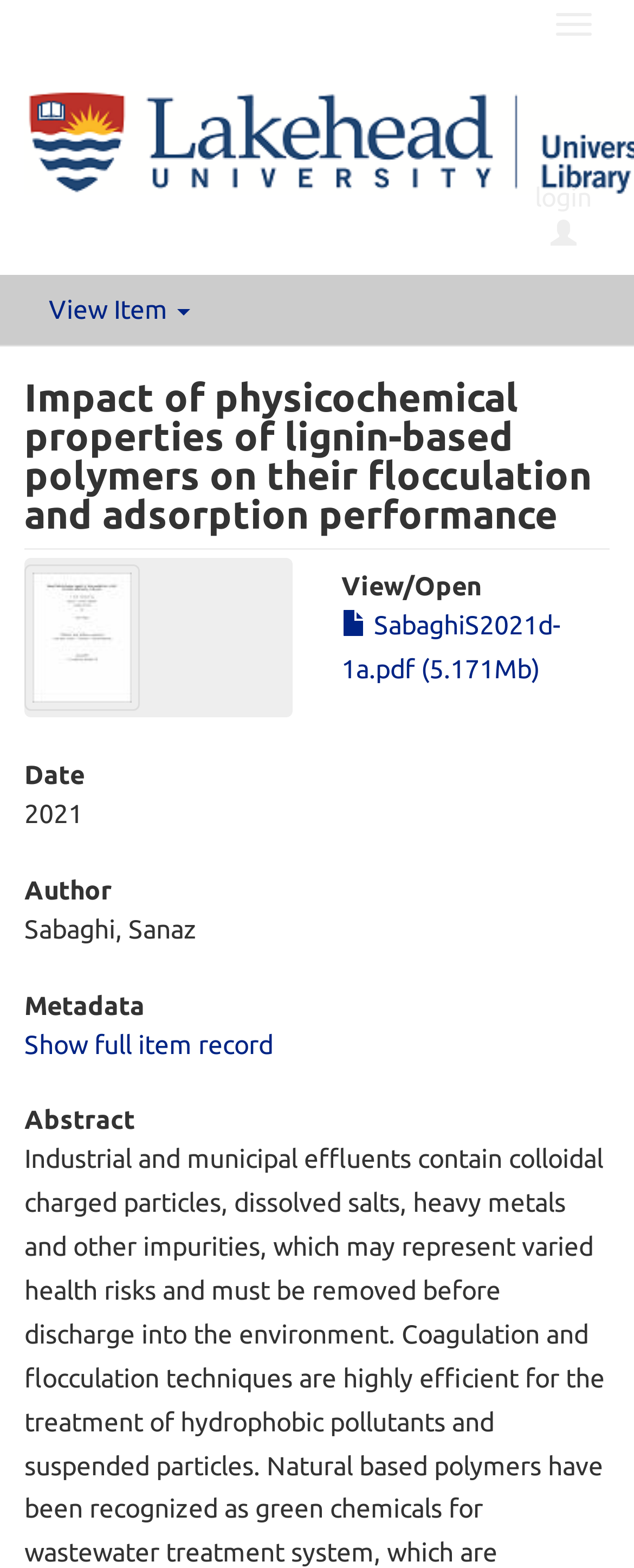Find the bounding box coordinates for the HTML element specified by: "login".

[0.815, 0.102, 0.962, 0.167]